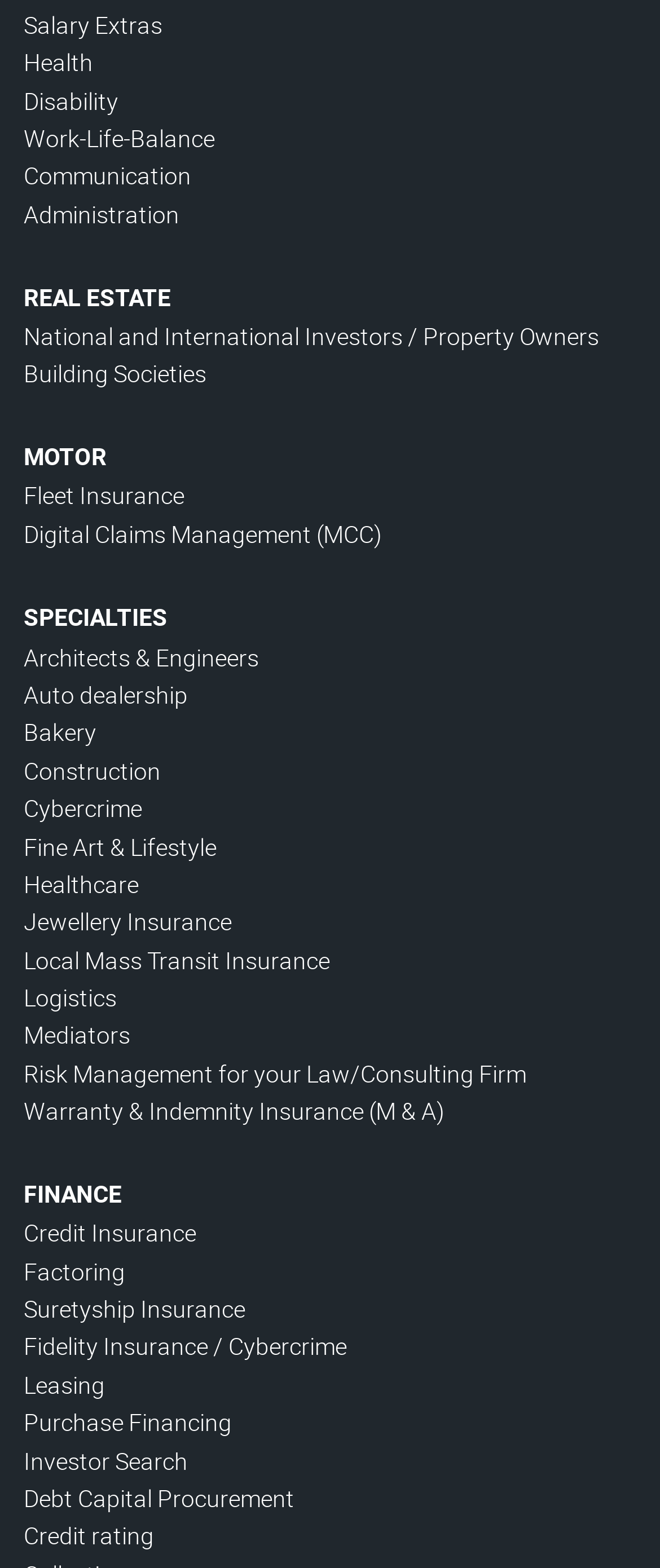Please provide the bounding box coordinate of the region that matches the element description: Planting. Coordinates should be in the format (top-left x, top-left y, bottom-right x, bottom-right y) and all values should be between 0 and 1.

None